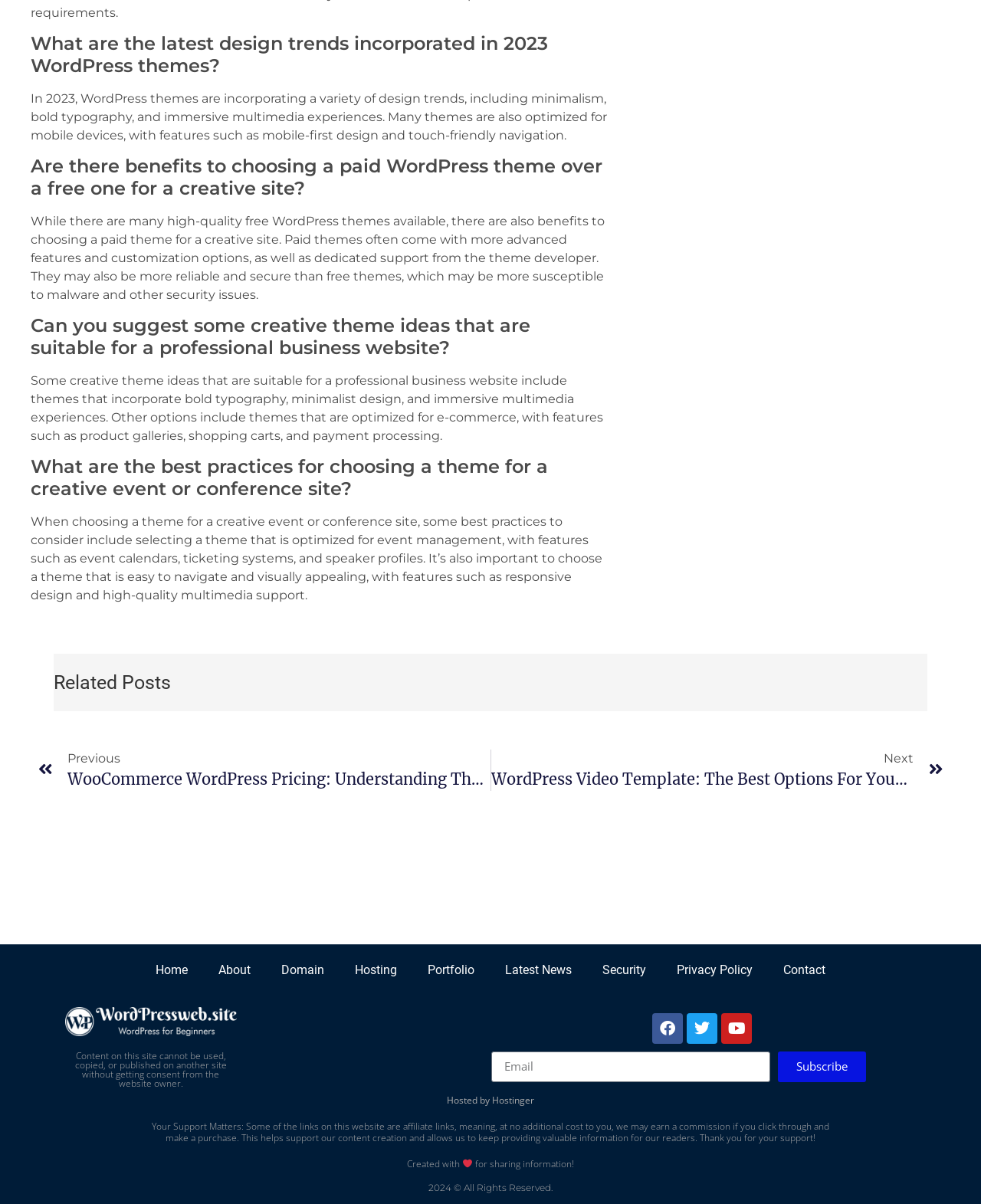Please give a succinct answer using a single word or phrase:
What is the benefit of choosing a paid WordPress theme over a free one?

More advanced features and customization options